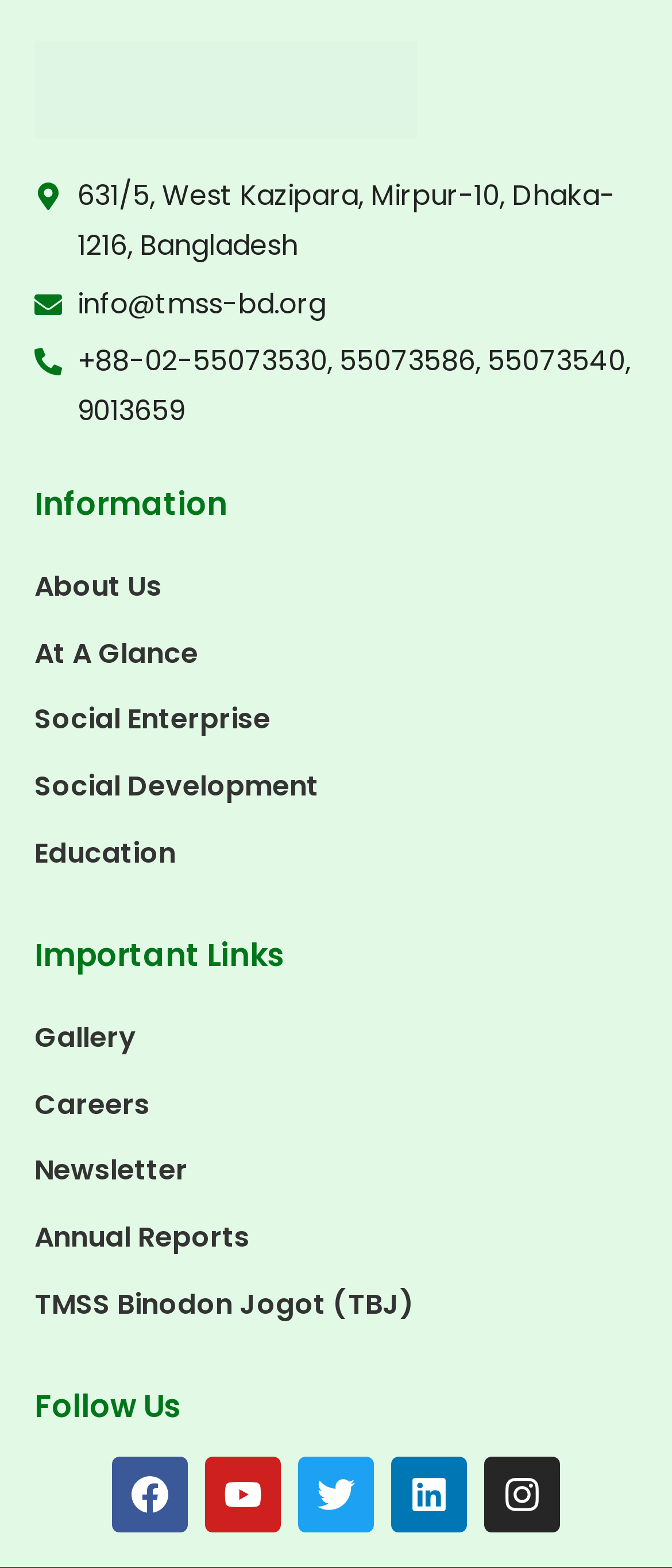What are the types of links available under 'Information'?
Give a detailed explanation using the information visible in the image.

I found the types of links available under 'Information' by looking at the link elements located below the 'Information' heading, which are 'About Us', 'At A Glance', 'Social Enterprise', 'Social Development', and 'Education'.